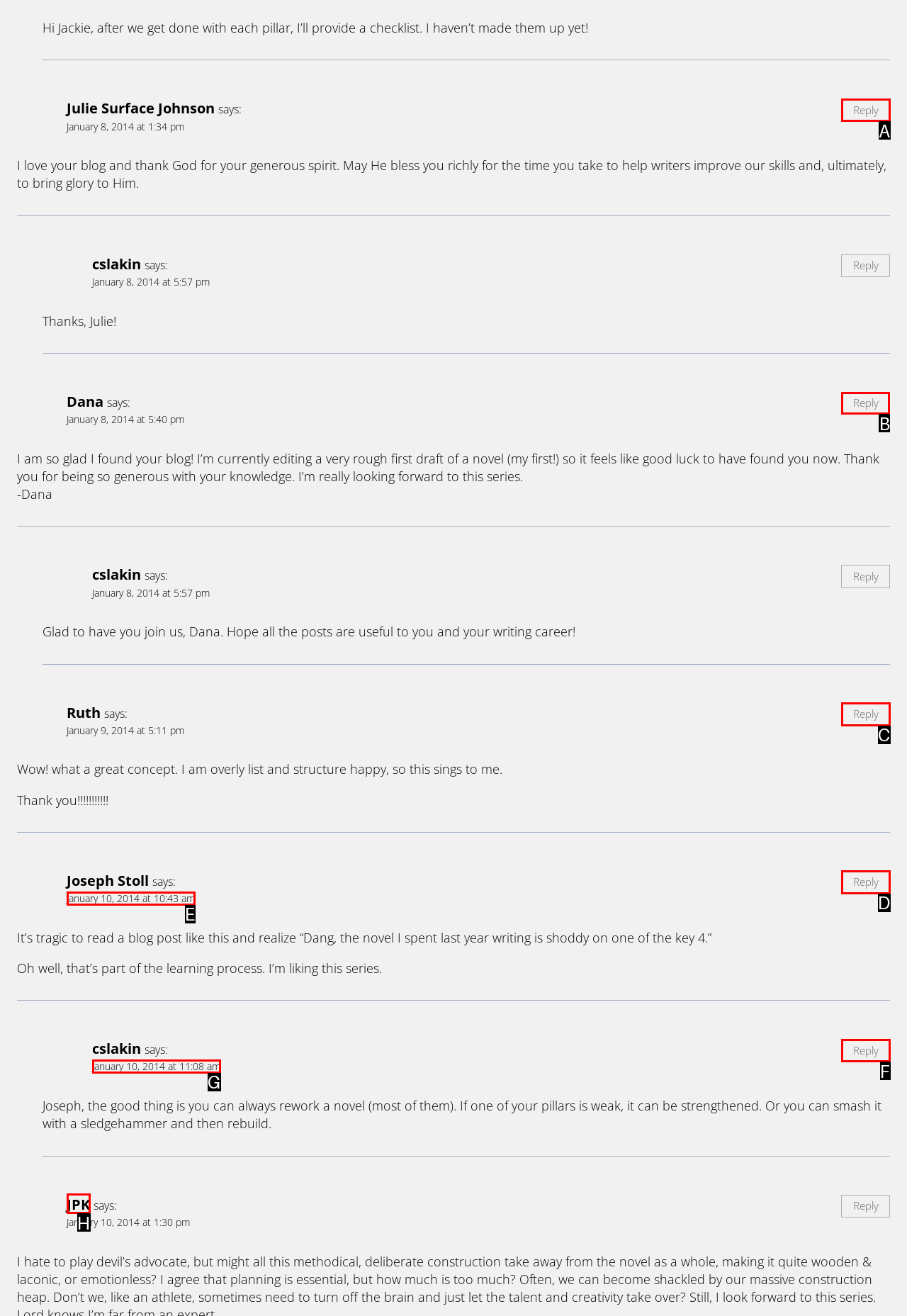Identify which lettered option completes the task: Reply to Dana. Provide the letter of the correct choice.

B